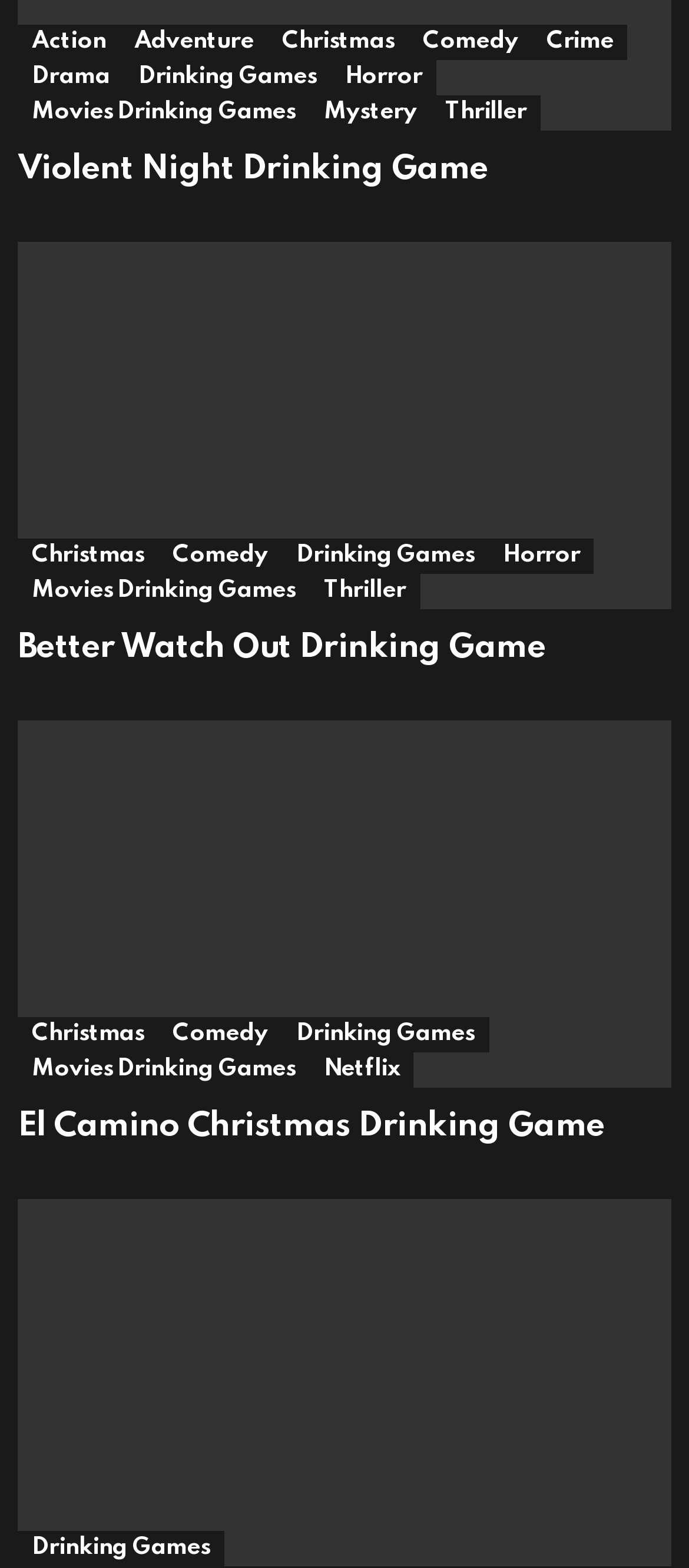Find the bounding box coordinates of the clickable area that will achieve the following instruction: "Click on the 'Better Watch Out Drinking Game' link".

[0.026, 0.154, 0.974, 0.389]